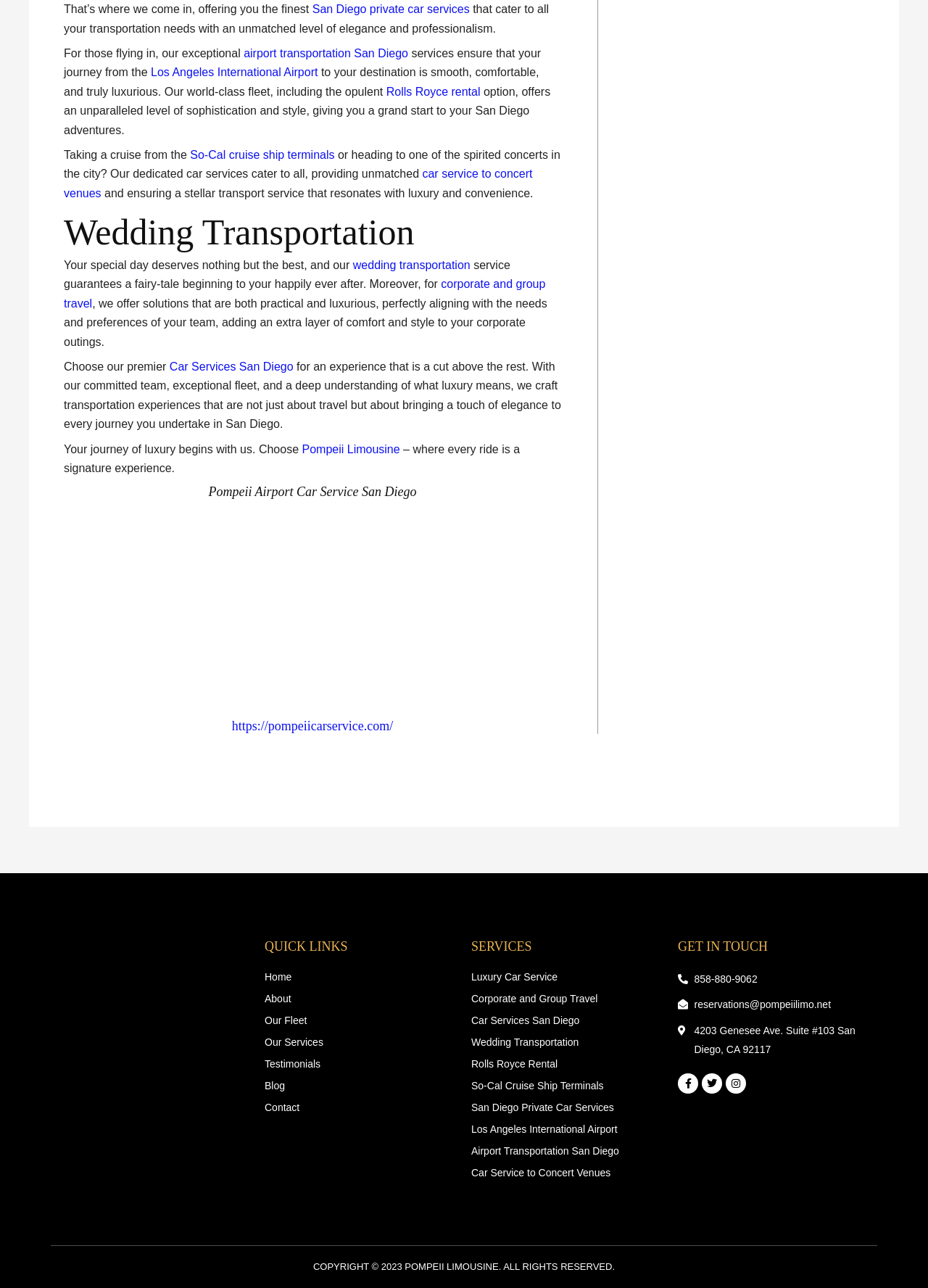What type of transportation service does Pompeii Limousine offer?
Based on the visual details in the image, please answer the question thoroughly.

Based on the webpage content, Pompeii Limousine offers luxury car services, including airport transportation, corporate and group travel, wedding transportation, and more, as mentioned in the 'Wedding Transportation' and 'Our Services' sections.